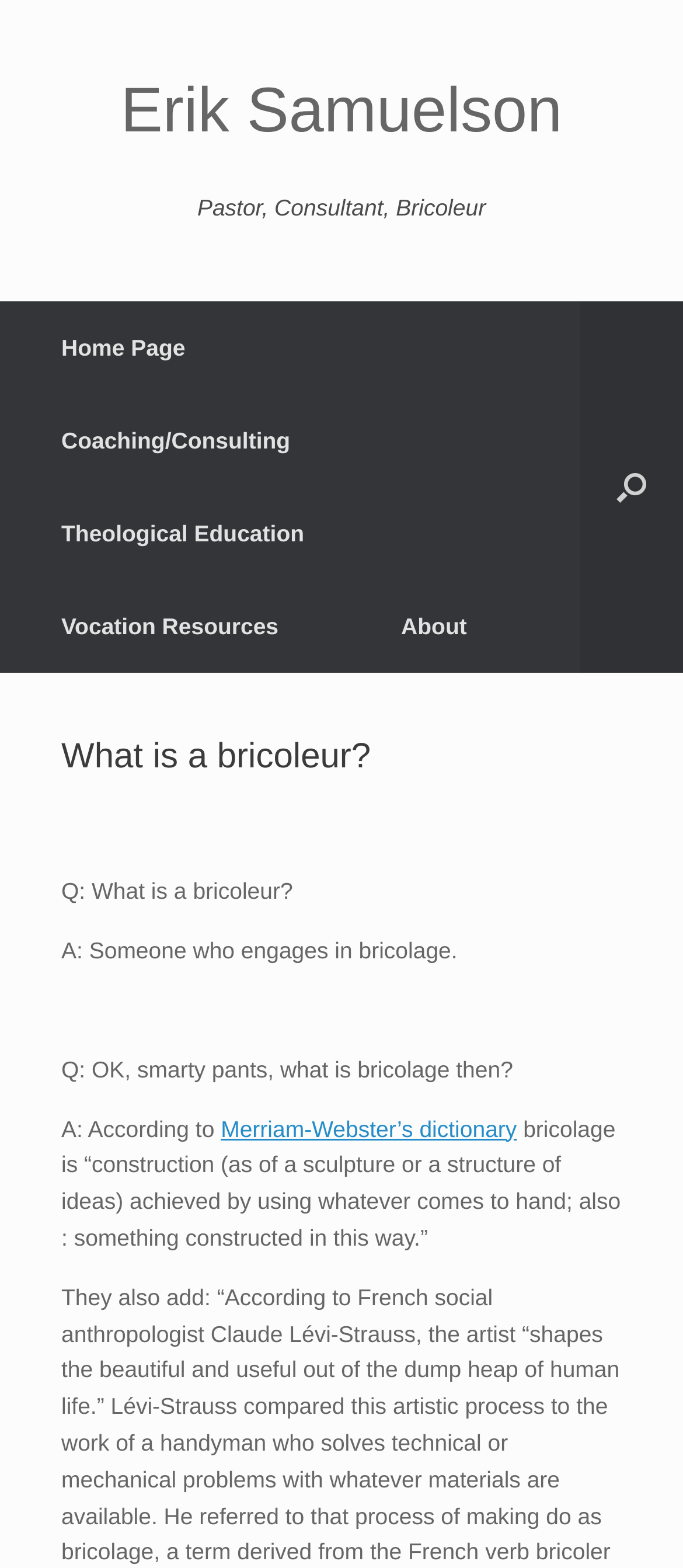Can you find the bounding box coordinates of the area I should click to execute the following instruction: "visit Merriam-Webster’s dictionary"?

[0.323, 0.711, 0.757, 0.728]